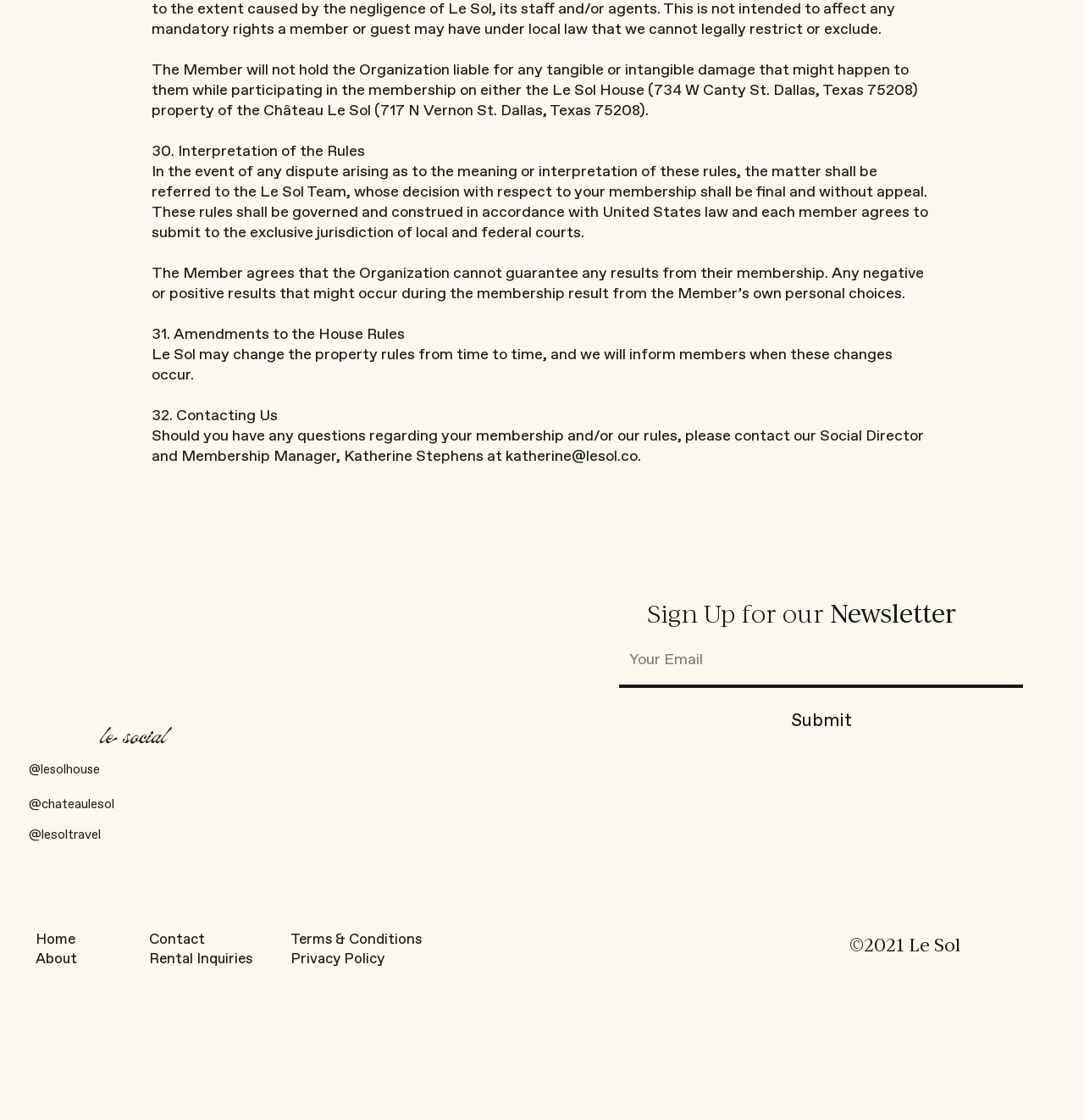Using the details in the image, give a detailed response to the question below:
What is the purpose of the textbox at the bottom of the page?

I found the purpose of the textbox at the bottom of the page by reading the text near the textbox element with ID 725, which mentions 'Your Email' and is likely used to enter an email address for a newsletter.